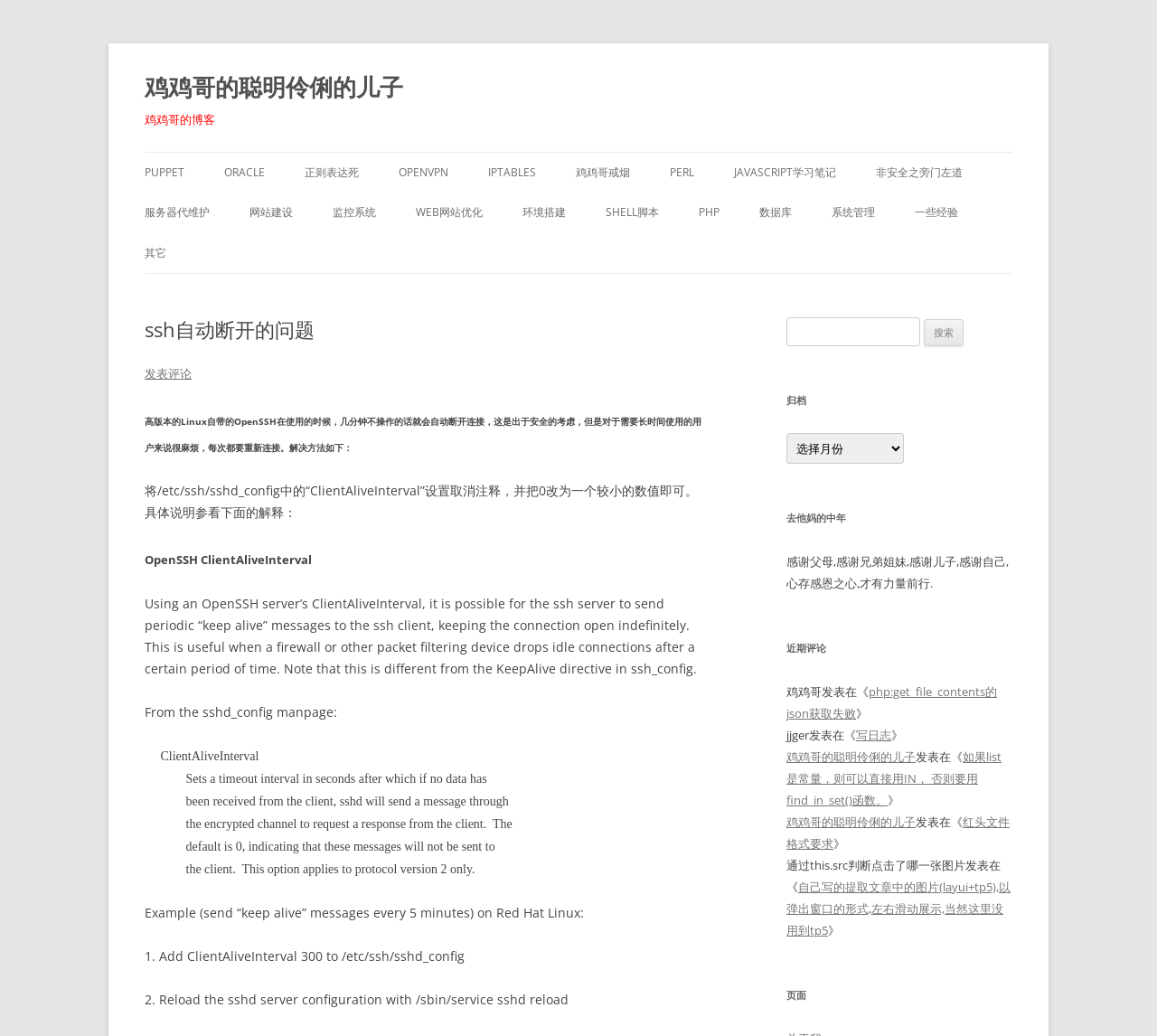What is the name of the blogger?
Give a detailed and exhaustive answer to the question.

The blogger's name is mentioned in the heading '鸡鸡哥的聪明伶俐的儿子' and also appears in several other places on the webpage.